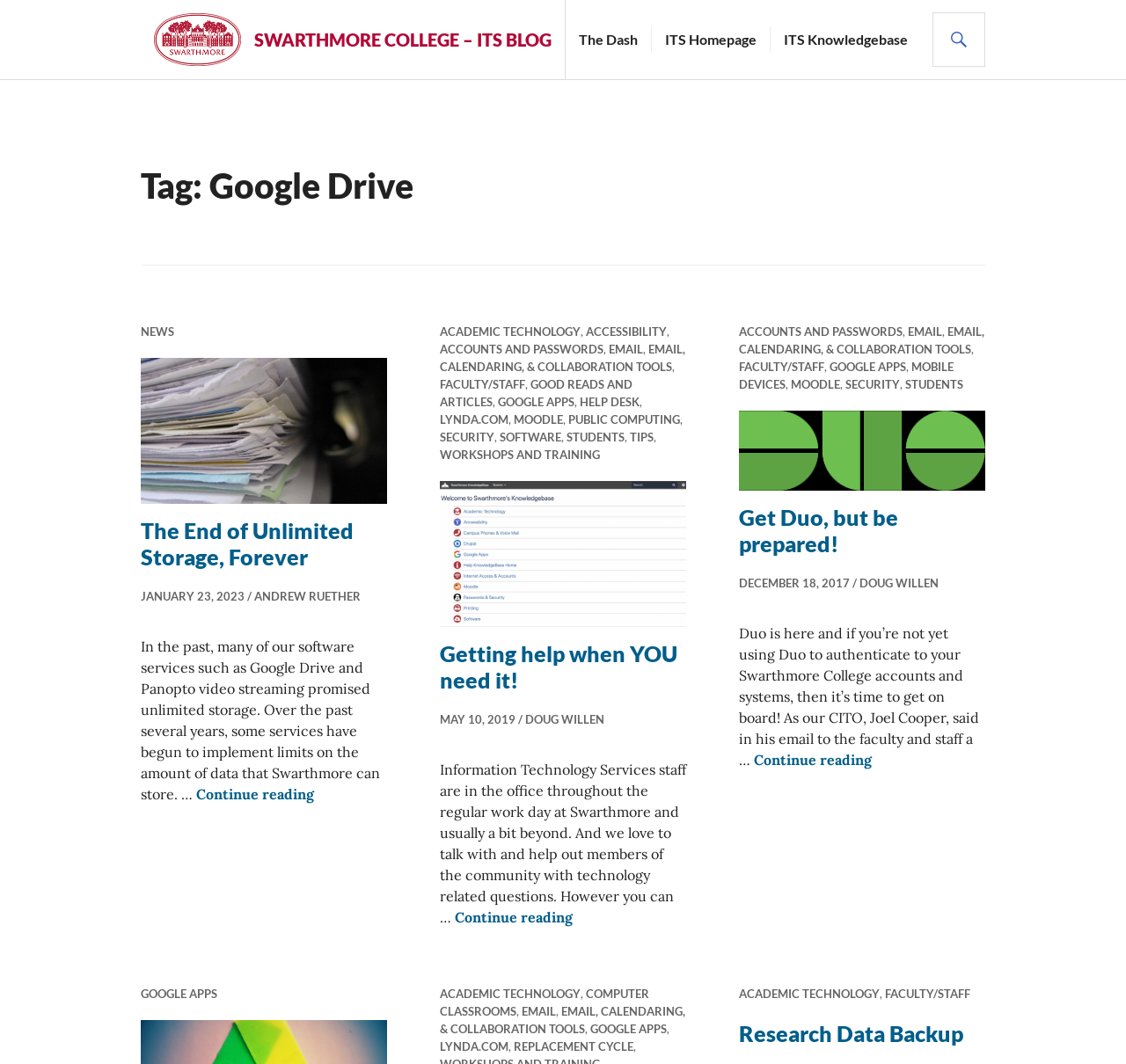Pinpoint the bounding box coordinates of the area that must be clicked to complete this instruction: "Search for something".

[0.828, 0.012, 0.875, 0.063]